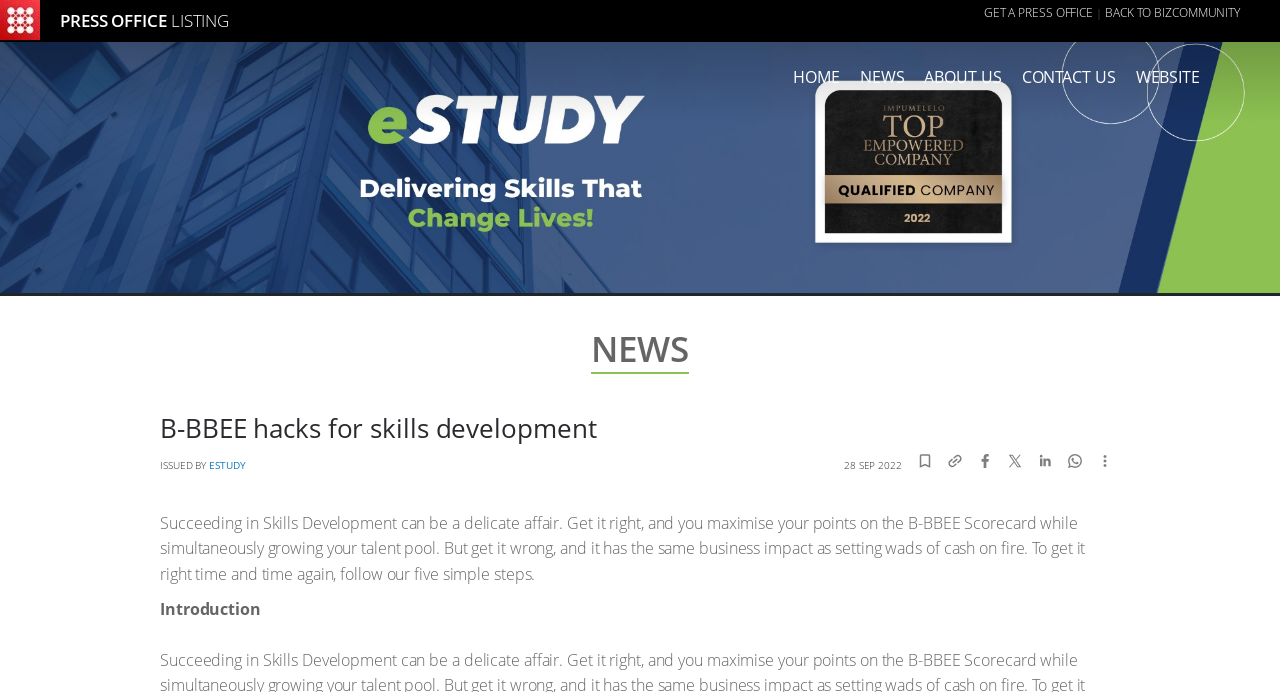Please determine the bounding box coordinates of the clickable area required to carry out the following instruction: "Search in the search bar". The coordinates must be four float numbers between 0 and 1, represented as [left, top, right, bottom].

None